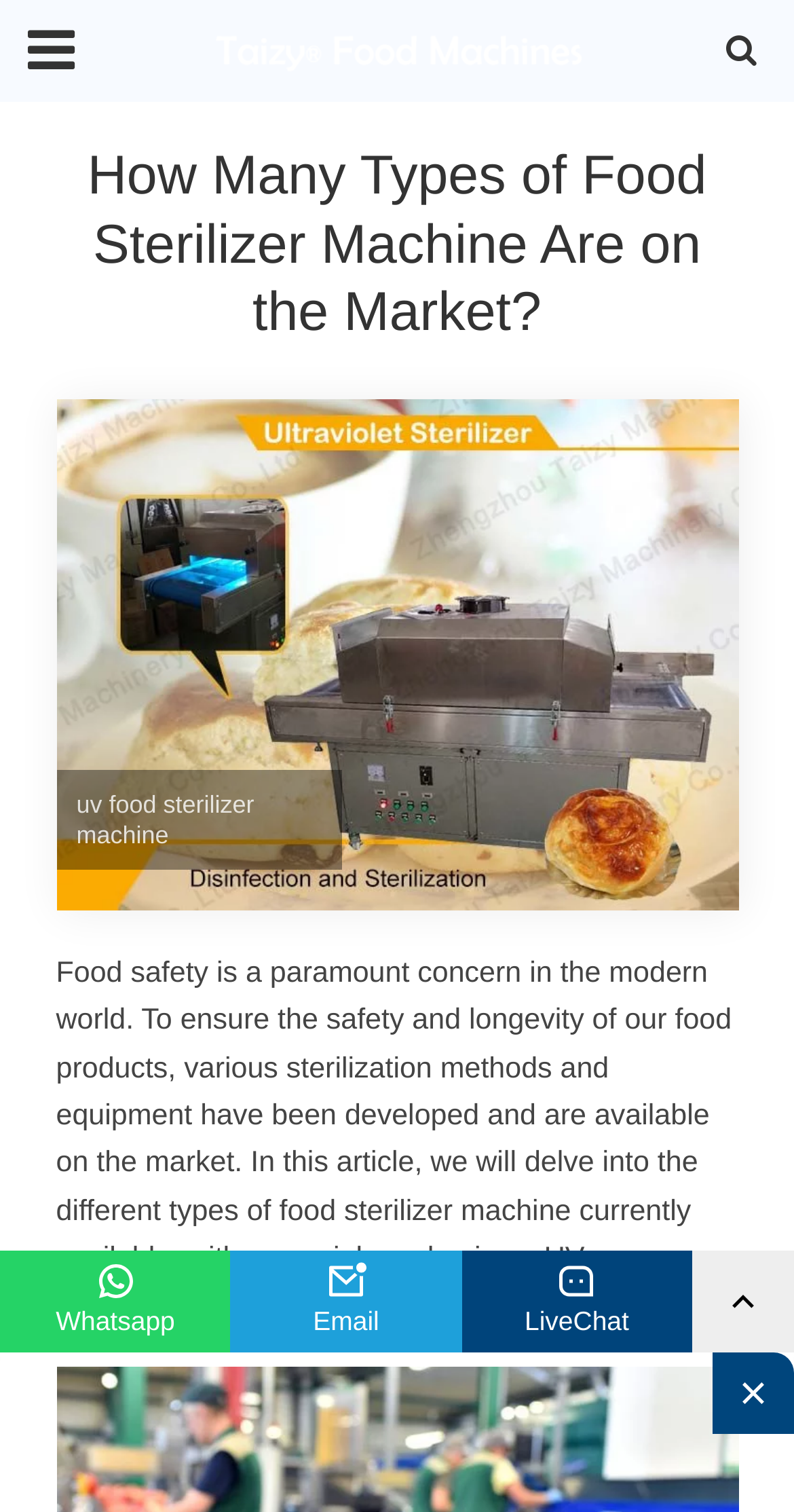Describe the entire webpage, focusing on both content and design.

The webpage is about food sterilizer machines, with a focus on UV sterilization machines. At the top, there is a header with the title "How Many Types of Food Sterilizer Machine Are on the Market?" accompanied by an image of a UV food sterilizer machine. Below the header, there is a paragraph of text that introduces the importance of food safety and the various sterilization methods available, including UV sterilization machines.

On the top-right corner, there is a link to "Taizy Food Machine" with an associated image. On the bottom of the page, there are four links to different contact methods: Whatsapp, Email, LiveChat, and an unknown link, each accompanied by an image.

The page has a total of three images, including the one associated with the header, the one associated with the "Taizy Food Machine" link, and the image of a UV food sterilizer machine. There are also several links and a figure with a caption "uv food sterilizer machine".